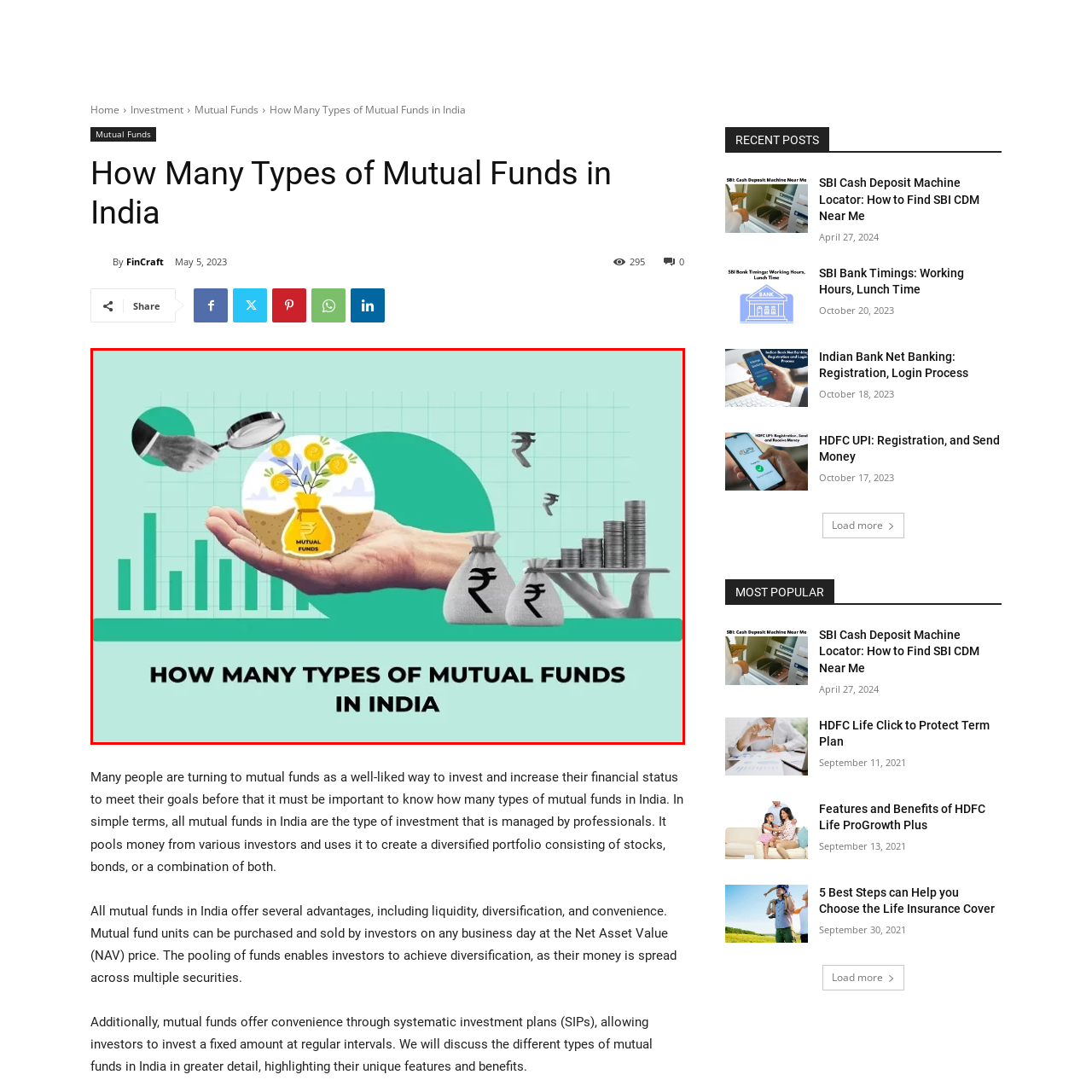What is the purpose of the image?
Examine the image inside the red bounding box and give an in-depth answer to the question, using the visual evidence provided.

The image aims to engage potential investors by showcasing the positive attributes and potential of mutual funds, highlighting their increasing popularity as a viable investment strategy in the Indian market.